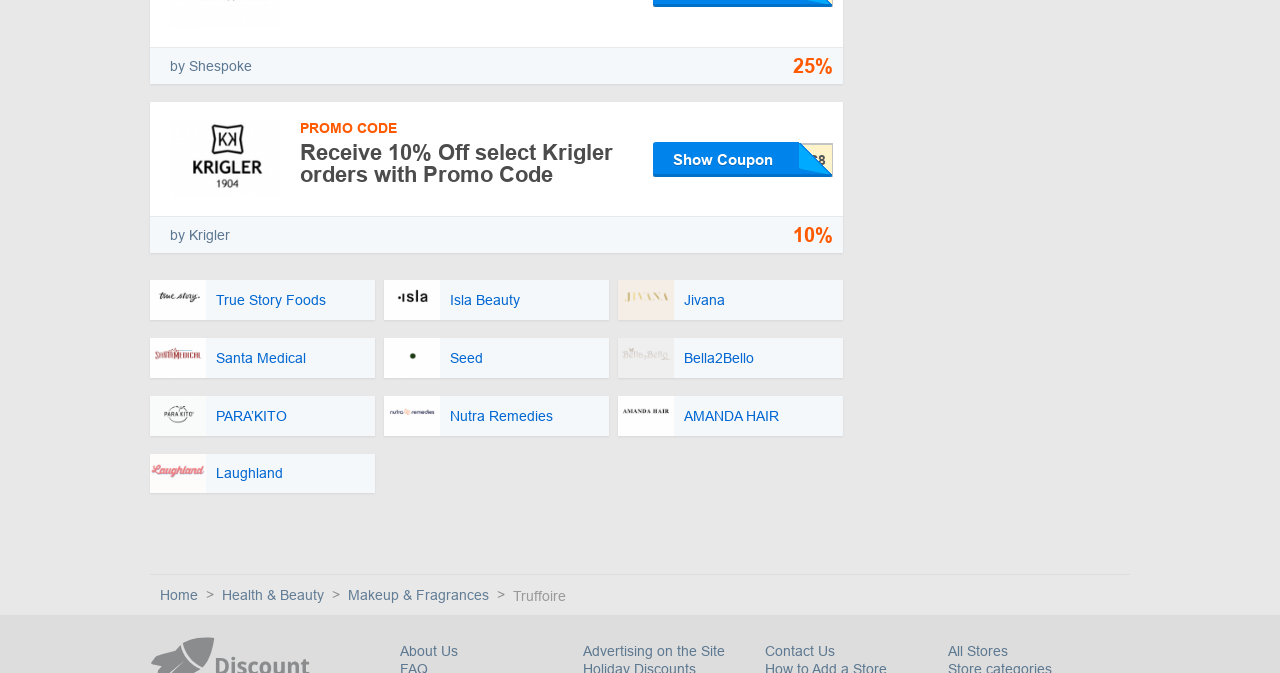Please provide the bounding box coordinates for the element that needs to be clicked to perform the following instruction: "Click on the 'Krigler promo codes' link". The coordinates should be given as four float numbers between 0 and 1, i.e., [left, top, right, bottom].

[0.133, 0.176, 0.219, 0.299]